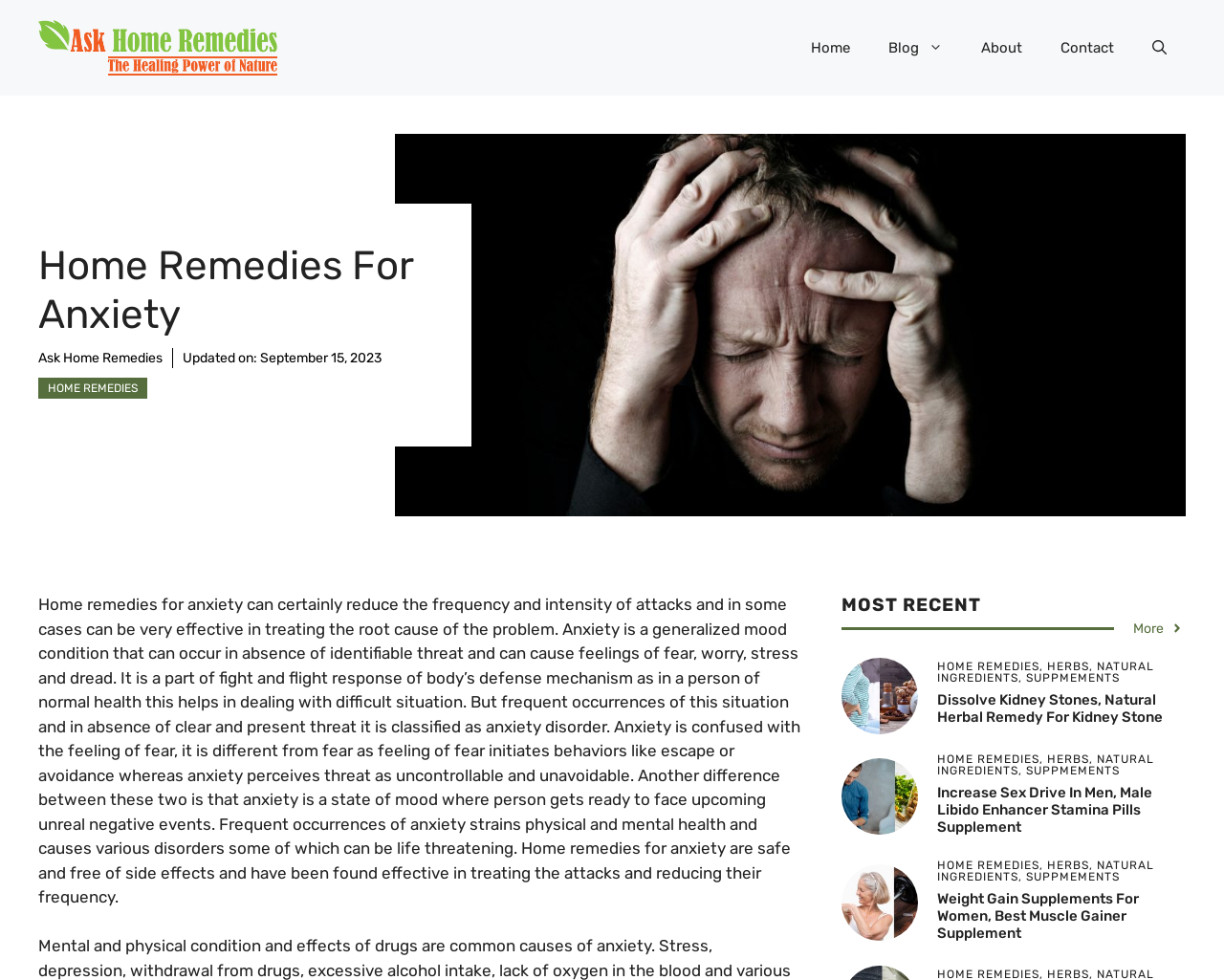Identify and extract the main heading from the webpage.

Home Remedies For Anxiety